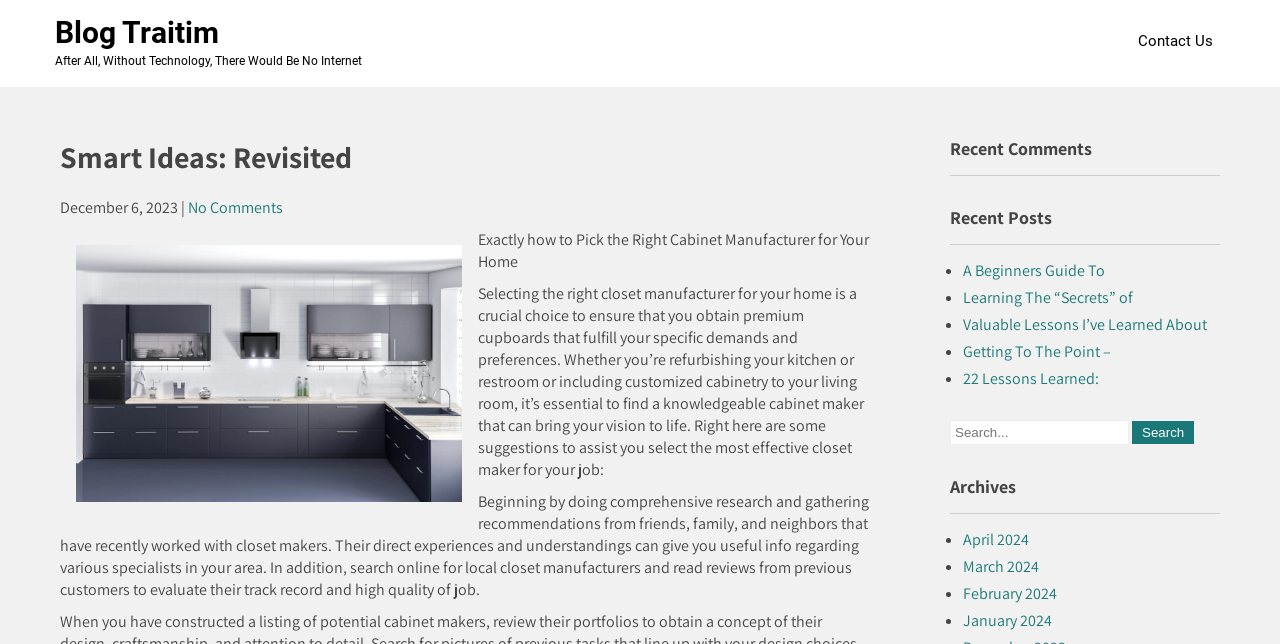Identify the bounding box coordinates of the specific part of the webpage to click to complete this instruction: "Read the article 'Exactly how to Pick the Right Cabinet Manufacturer for Your Home'".

[0.373, 0.356, 0.679, 0.422]